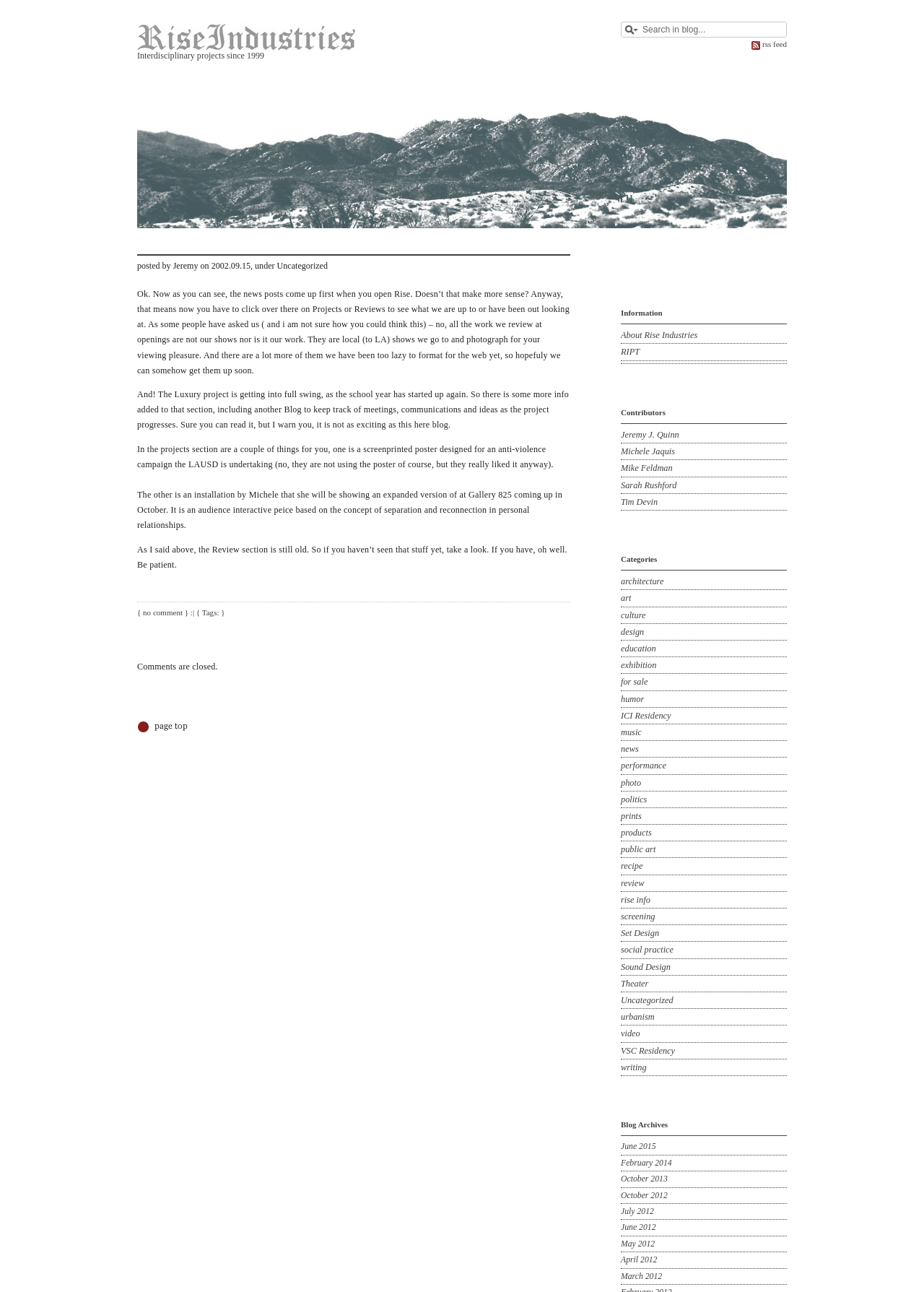What is the name of the company?
We need a detailed and exhaustive answer to the question. Please elaborate.

The name of the company can be found in the top-left corner of the webpage, where it says 'Rise Industries | Interdisciplinary projects since 1999'. This is likely the title of the webpage and the name of the company.